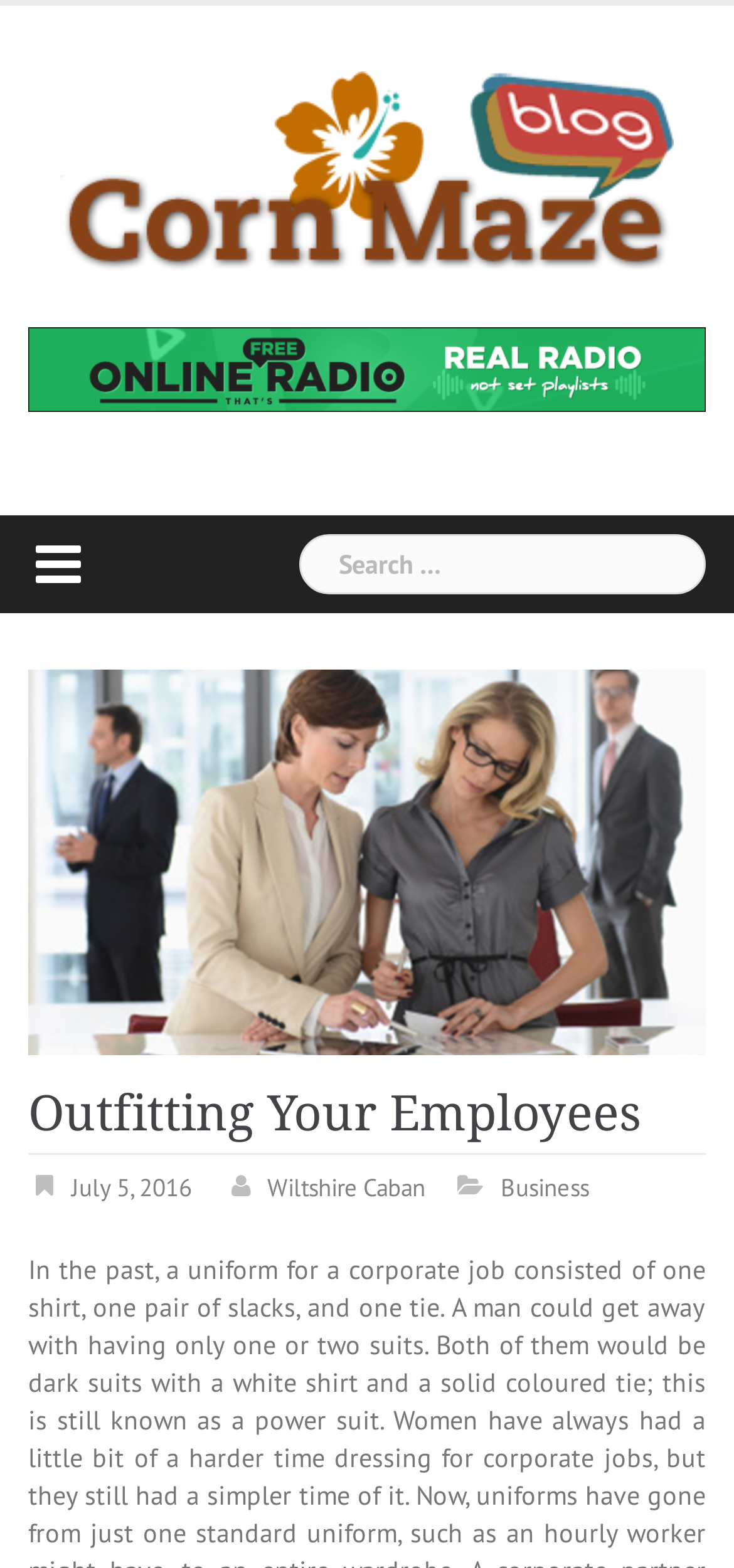Please give a succinct answer to the question in one word or phrase:
How many images are there on the webpage?

1